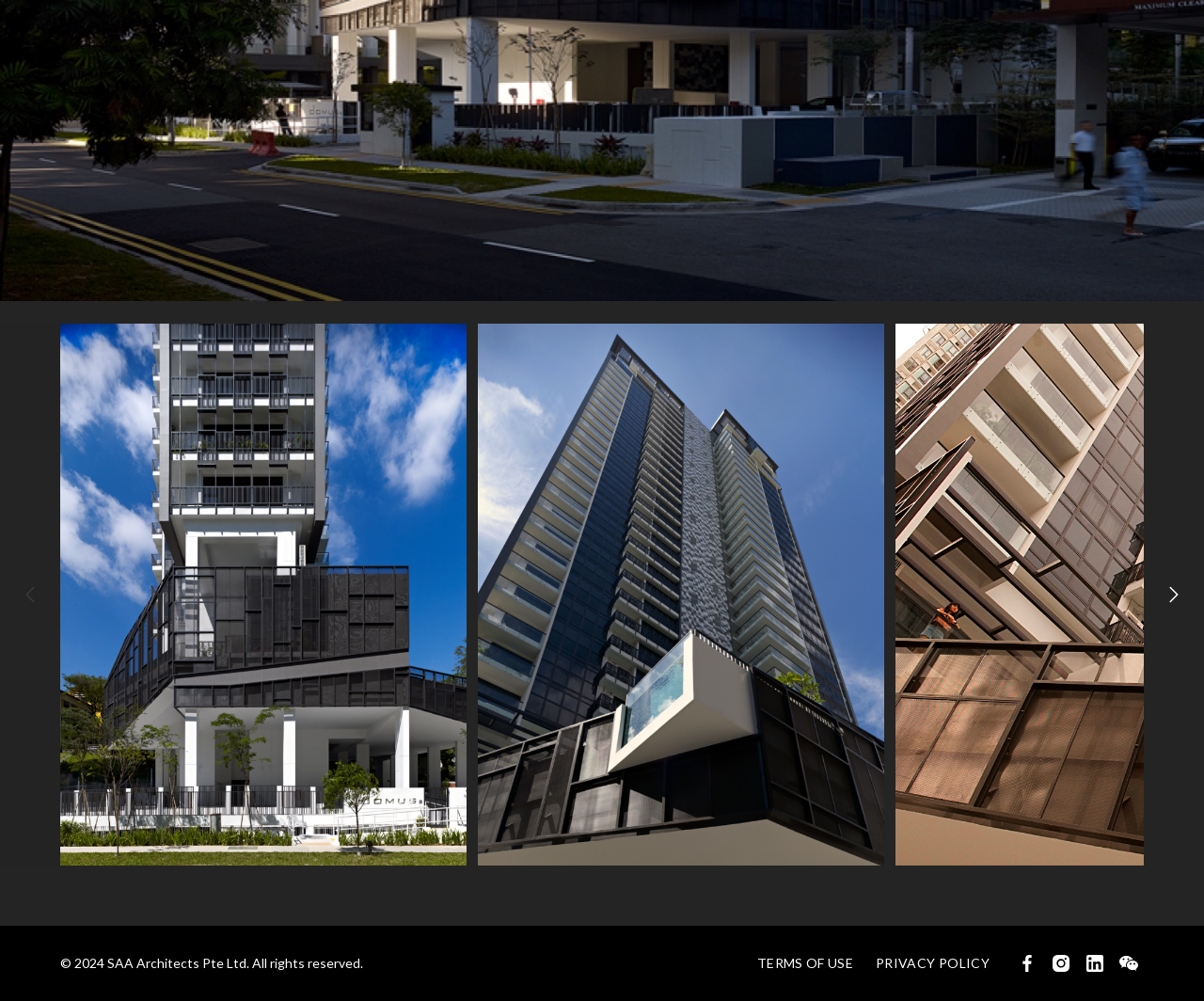How many links are at the bottom of the page?
Using the information from the image, give a concise answer in one word or a short phrase.

4